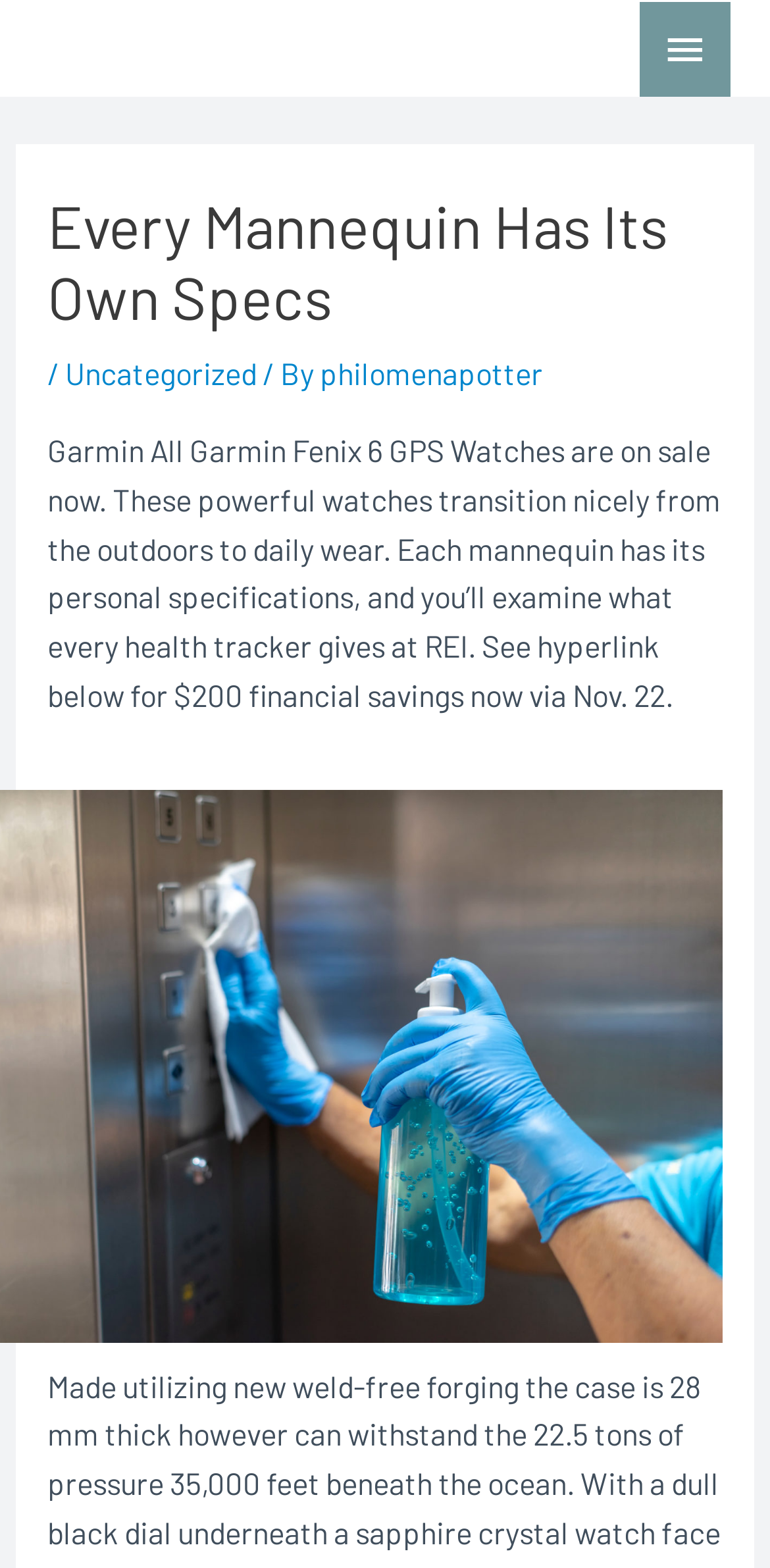Please find the bounding box for the UI element described by: "Main Menu".

[0.83, 0.001, 0.949, 0.062]